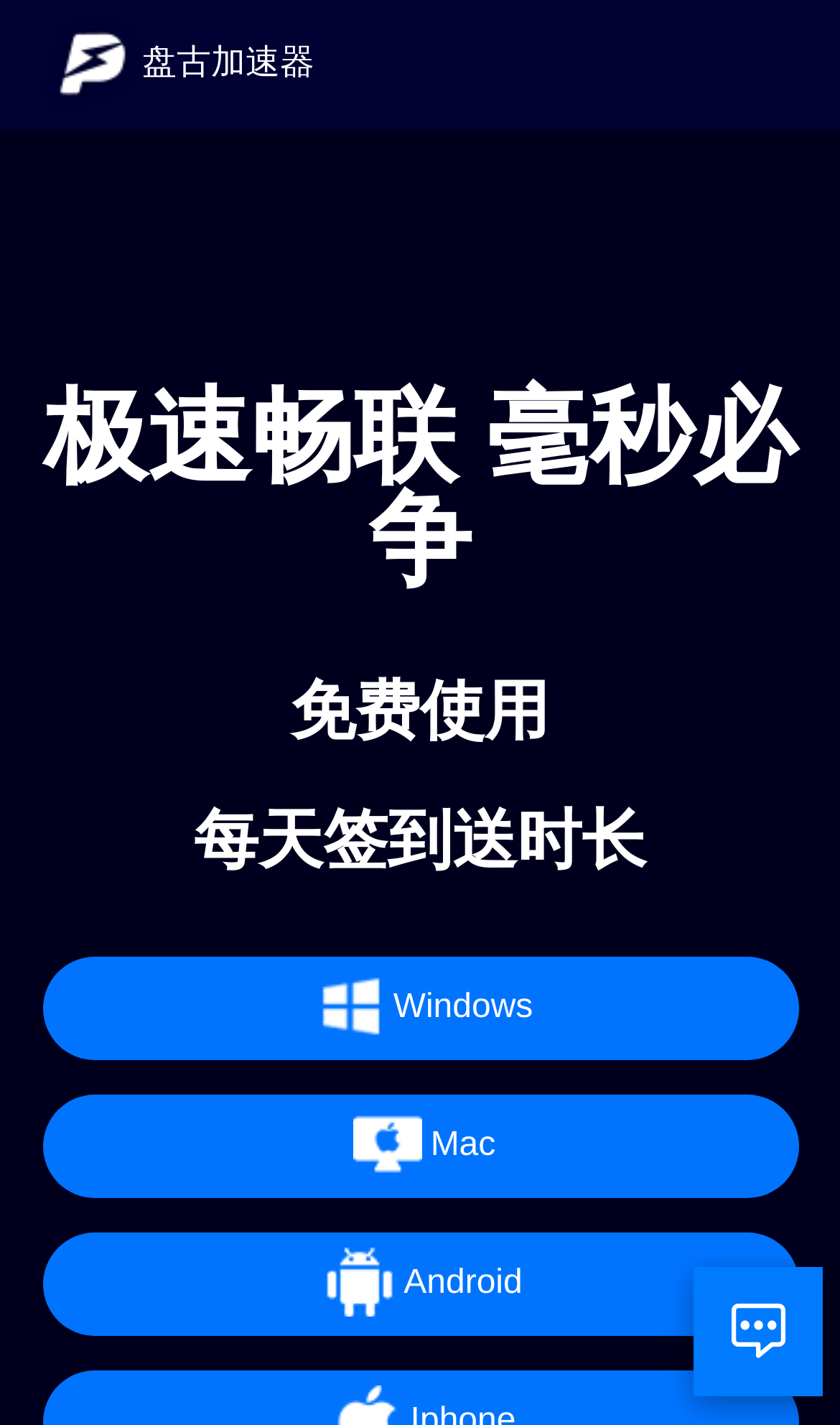Please provide a comprehensive response to the question based on the details in the image: What platforms are supported by this accelerator?

The links on the webpage indicate that the accelerator is available for download on Windows, Mac, and Android platforms. Each link has an accompanying image, suggesting that the accelerator is compatible with these operating systems.